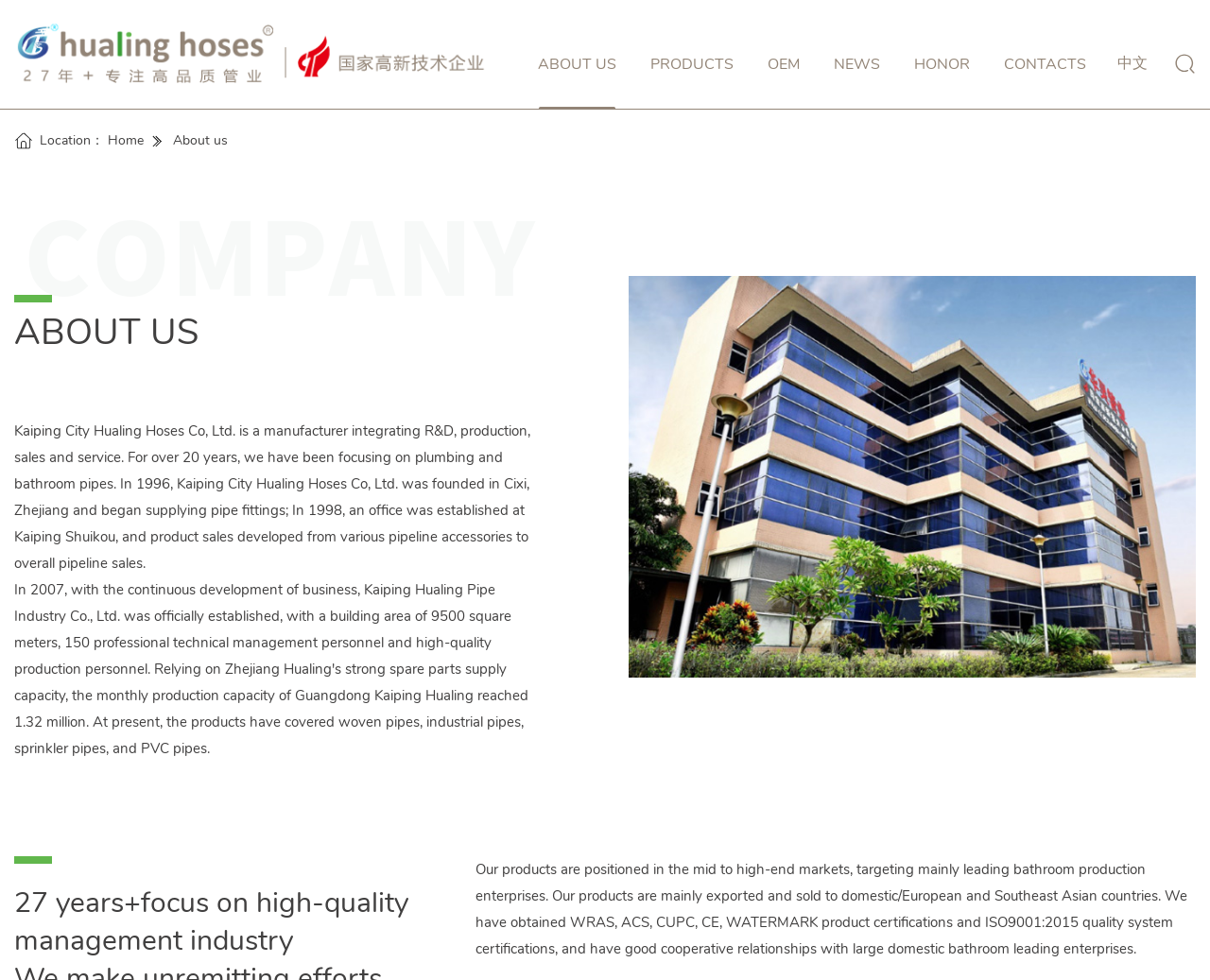Where are the company's products mainly exported to?
Use the information from the screenshot to give a comprehensive response to the question.

The company's products are mainly exported to European and Southeast Asian countries, as well as sold to domestic markets. This information is obtained from the text 'Our products are mainly exported and sold to domestic/European and Southeast Asian countries.'